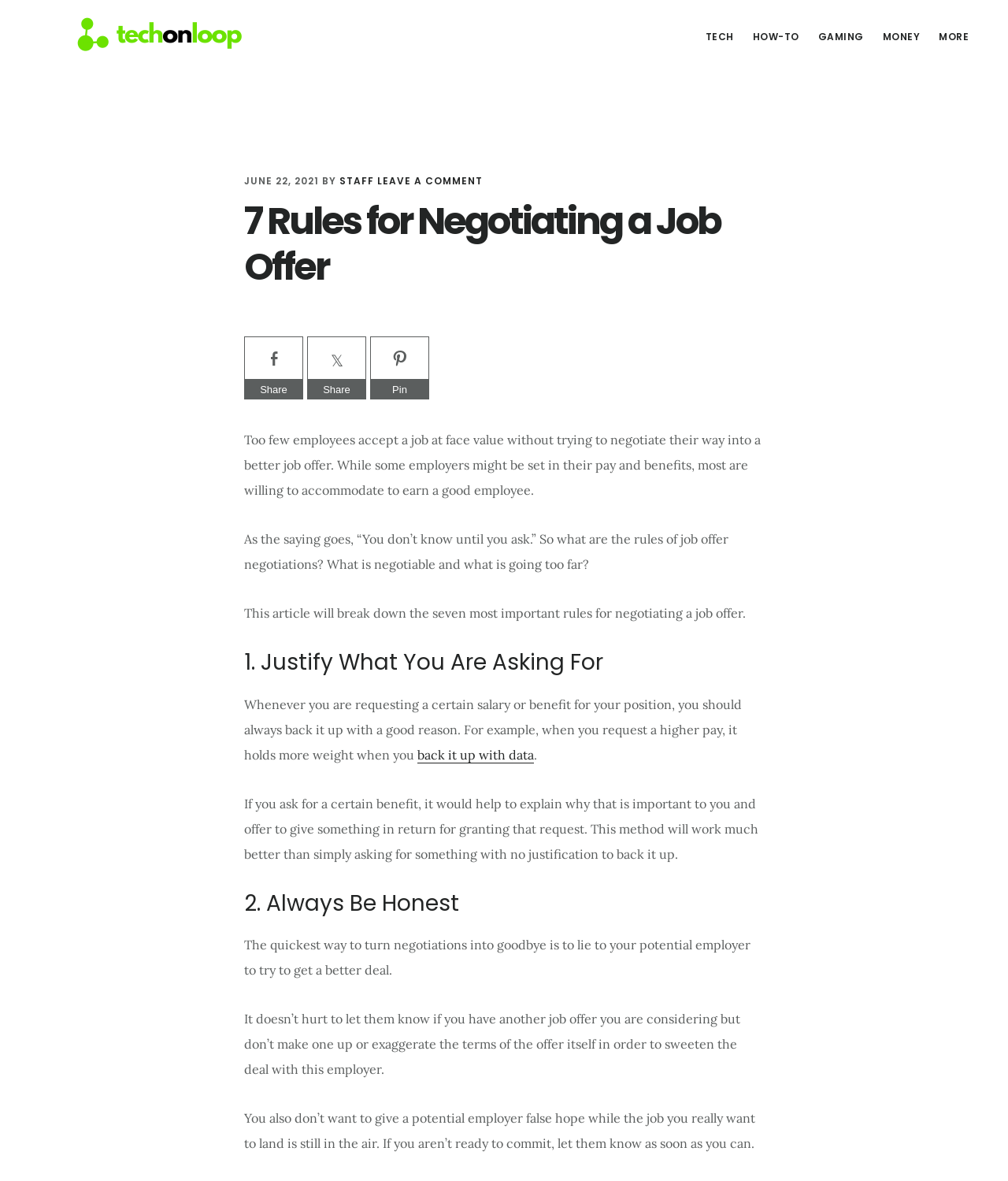Please determine the bounding box coordinates, formatted as (top-left x, top-left y, bottom-right x, bottom-right y), with all values as floating point numbers between 0 and 1. Identify the bounding box of the region described as: Pin

[0.367, 0.322, 0.426, 0.338]